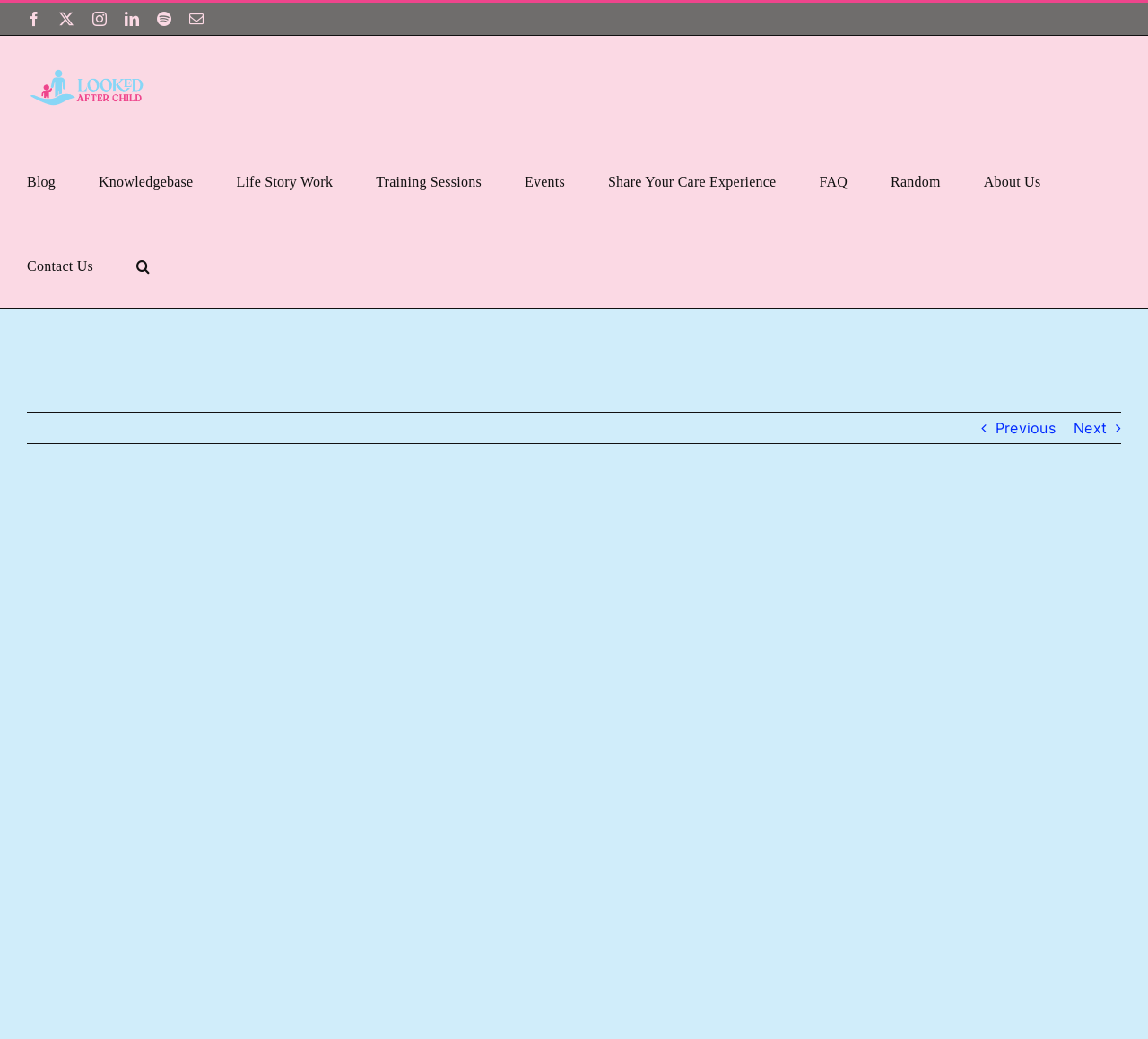Using the element description: "parent_node: Comment * name="comment"", determine the bounding box coordinates for the specified UI element. The coordinates should be four float numbers between 0 and 1, [left, top, right, bottom].

None